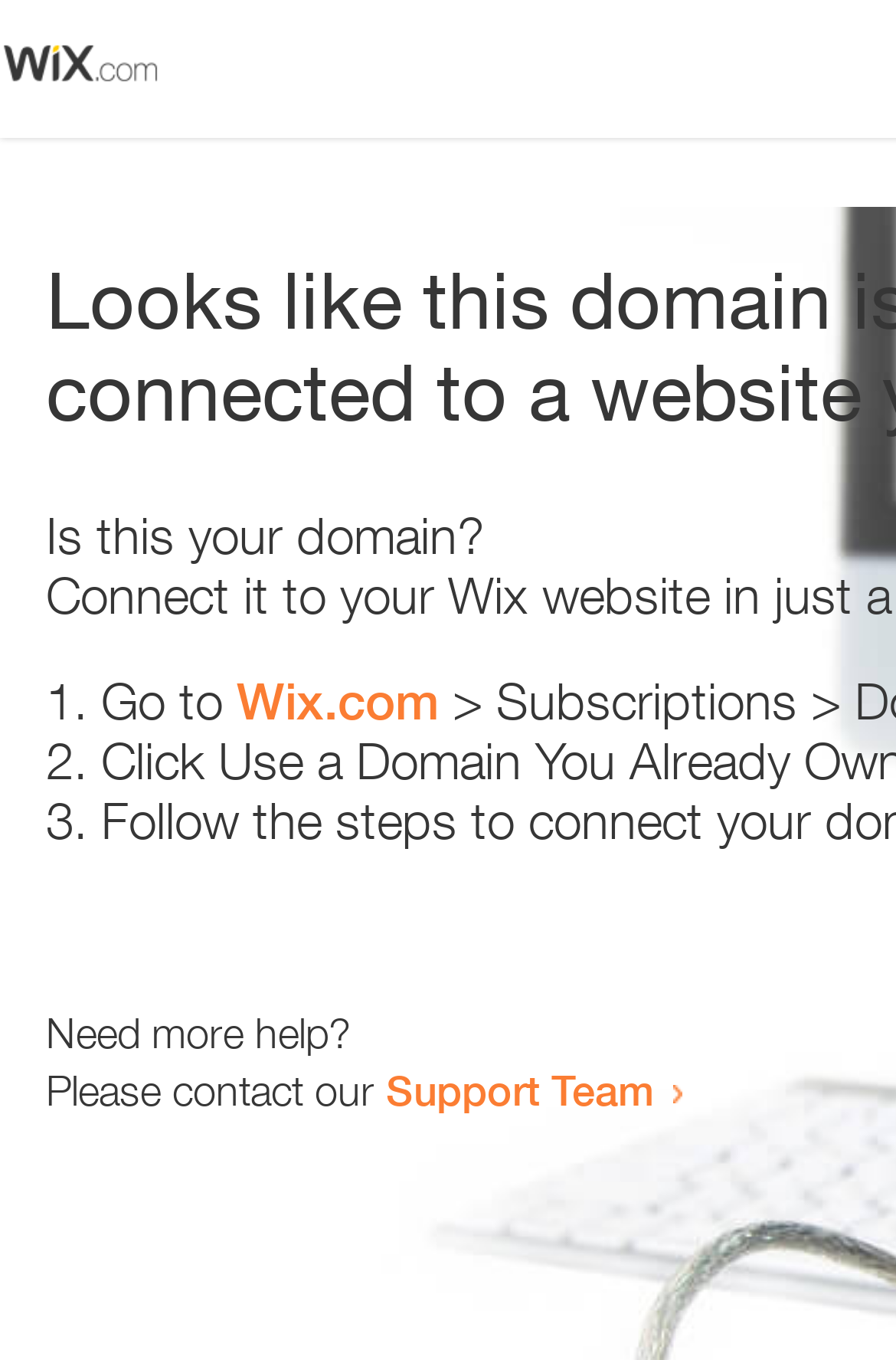Give the bounding box coordinates for the element described by: "Purl and Seam".

None